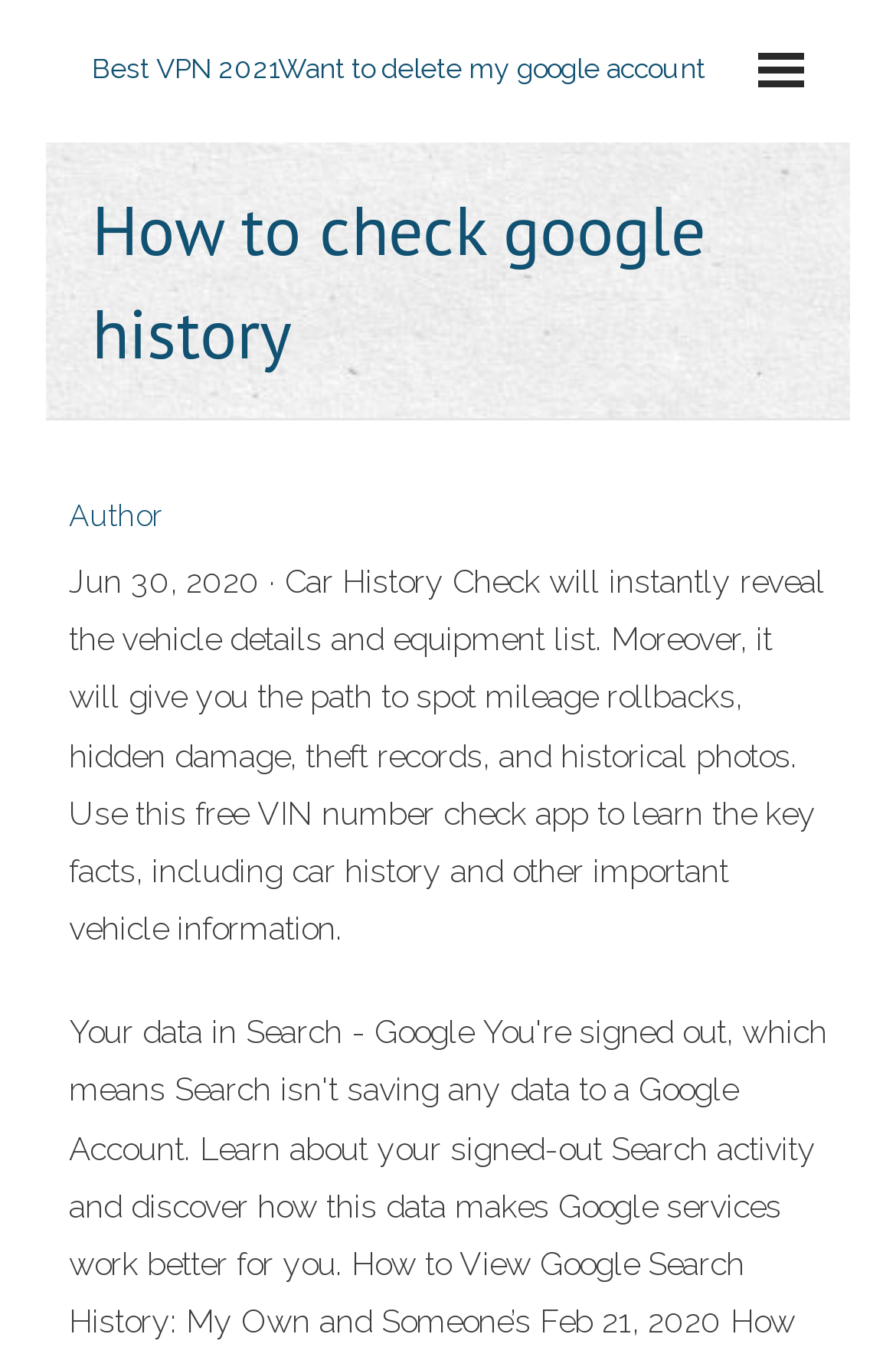What is the date of the article?
Answer with a single word or short phrase according to what you see in the image.

Jun 30, 2020